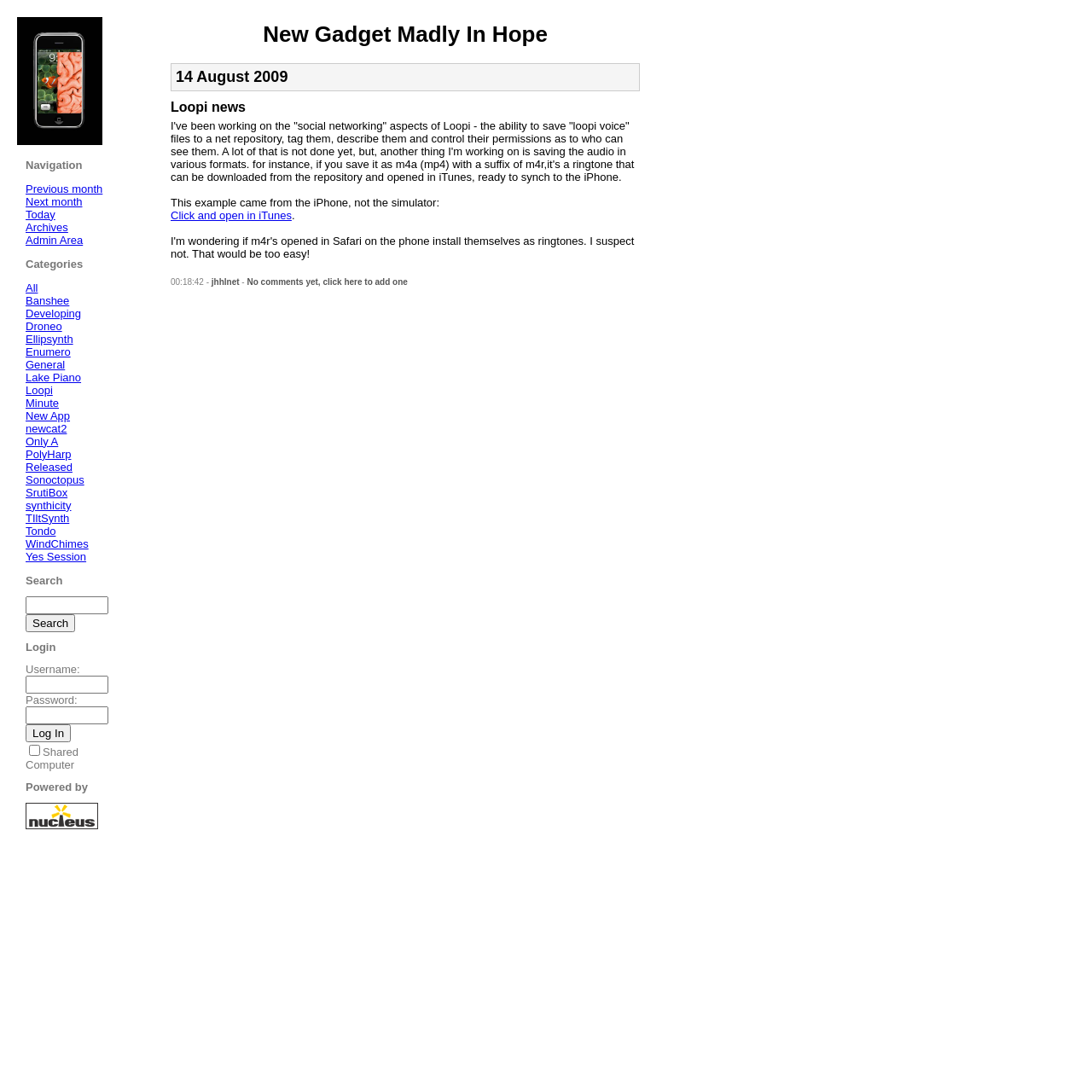Please locate the clickable area by providing the bounding box coordinates to follow this instruction: "Visit the 'Archives' page".

[0.023, 0.202, 0.062, 0.214]